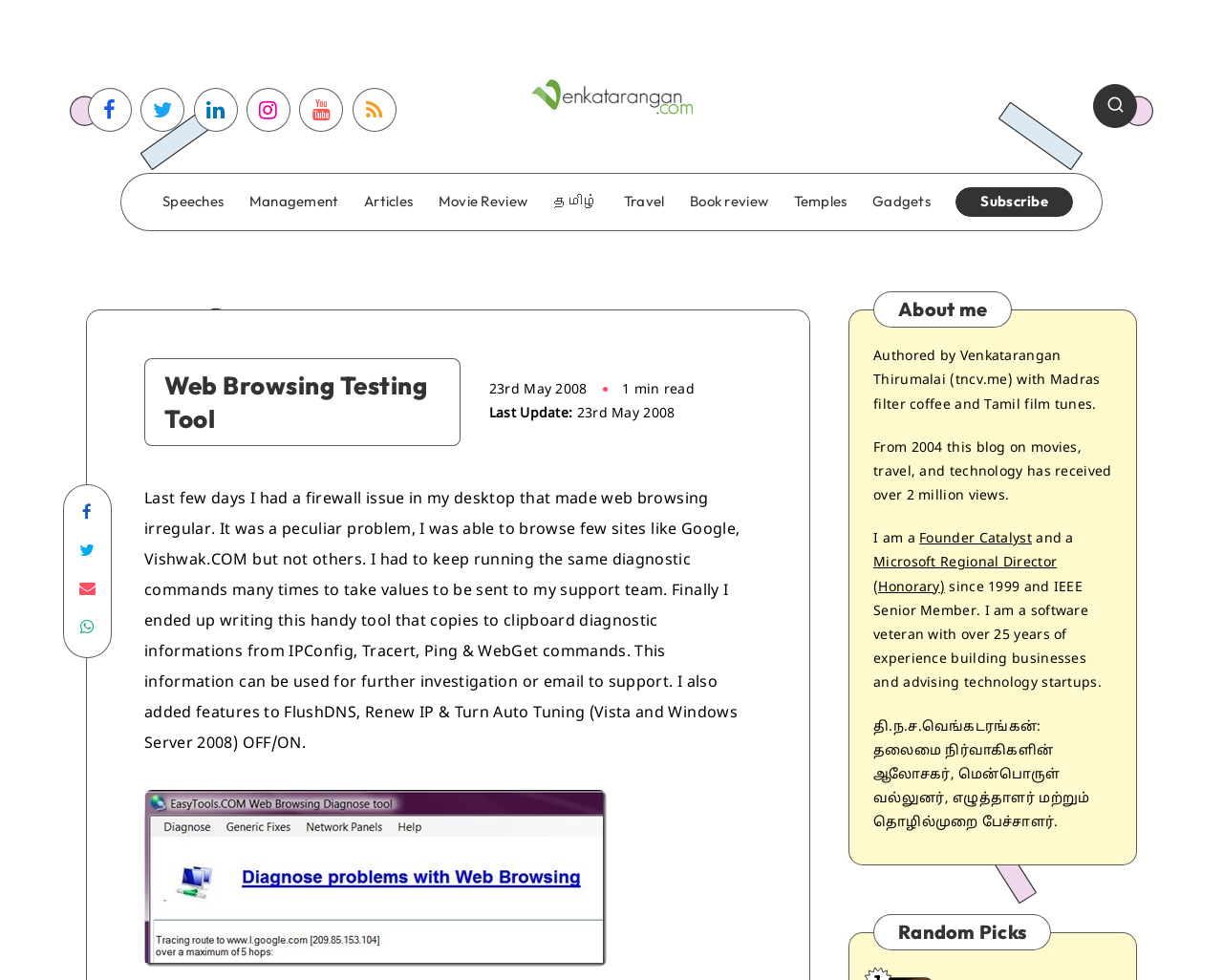Identify the bounding box coordinates of the element to click to follow this instruction: 'View the diagnose tool screenshot'. Ensure the coordinates are four float values between 0 and 1, provided as [left, top, right, bottom].

[0.118, 0.973, 0.496, 0.993]